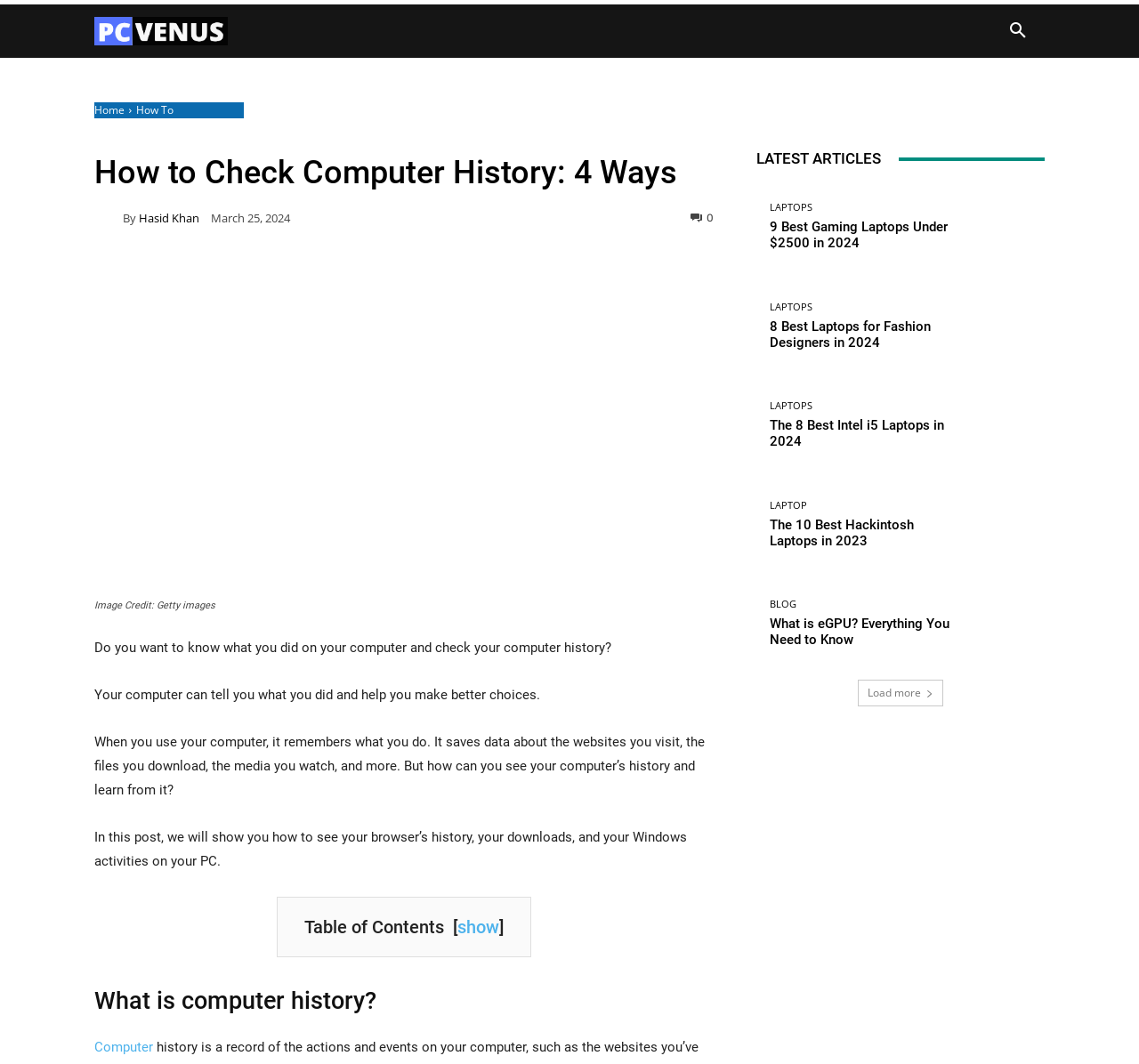Please find the bounding box for the UI component described as follows: "parent_node: Image Credit: Getty images".

[0.083, 0.229, 0.627, 0.557]